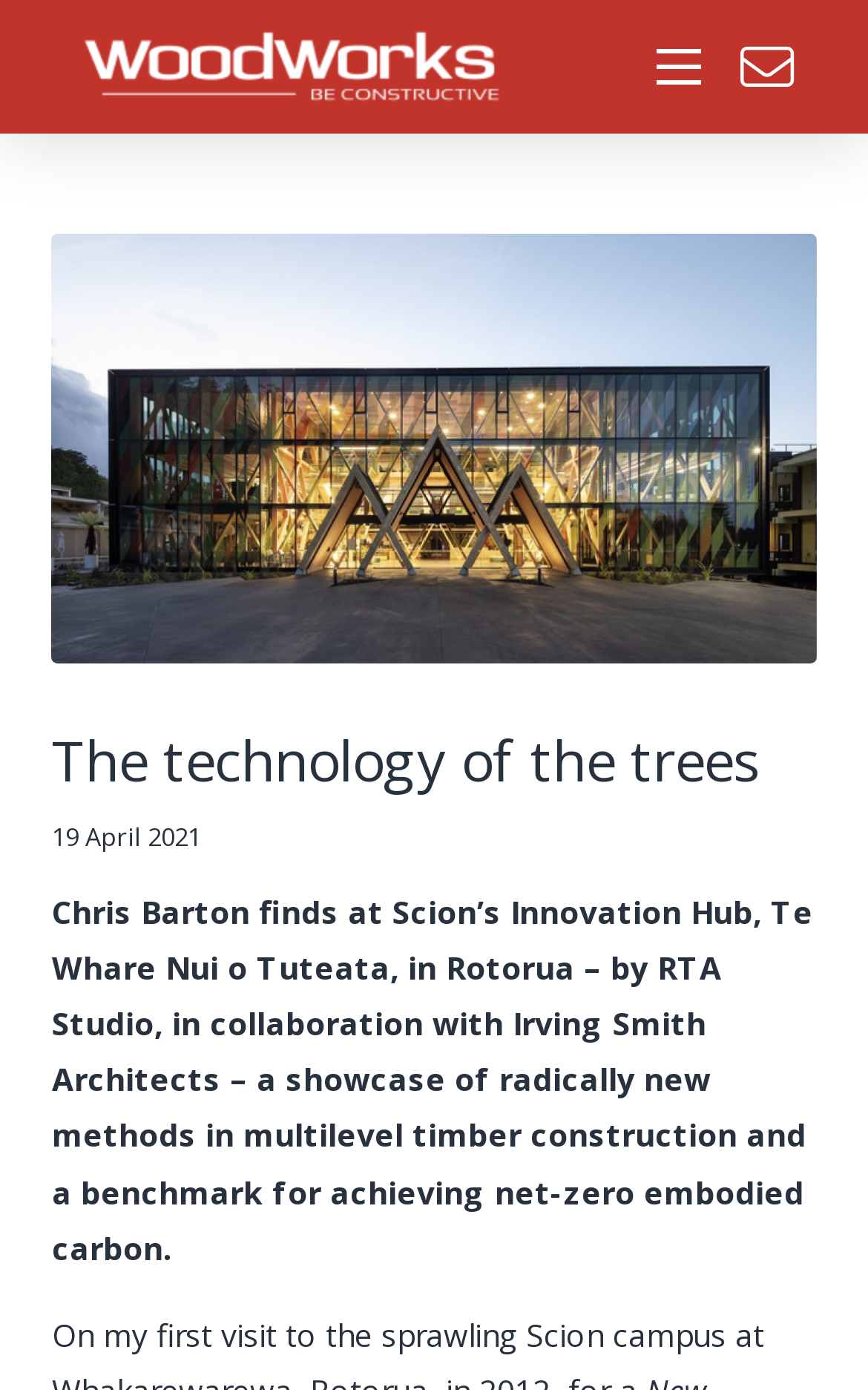What is the location of the building mentioned?
Your answer should be a single word or phrase derived from the screenshot.

Rotorua